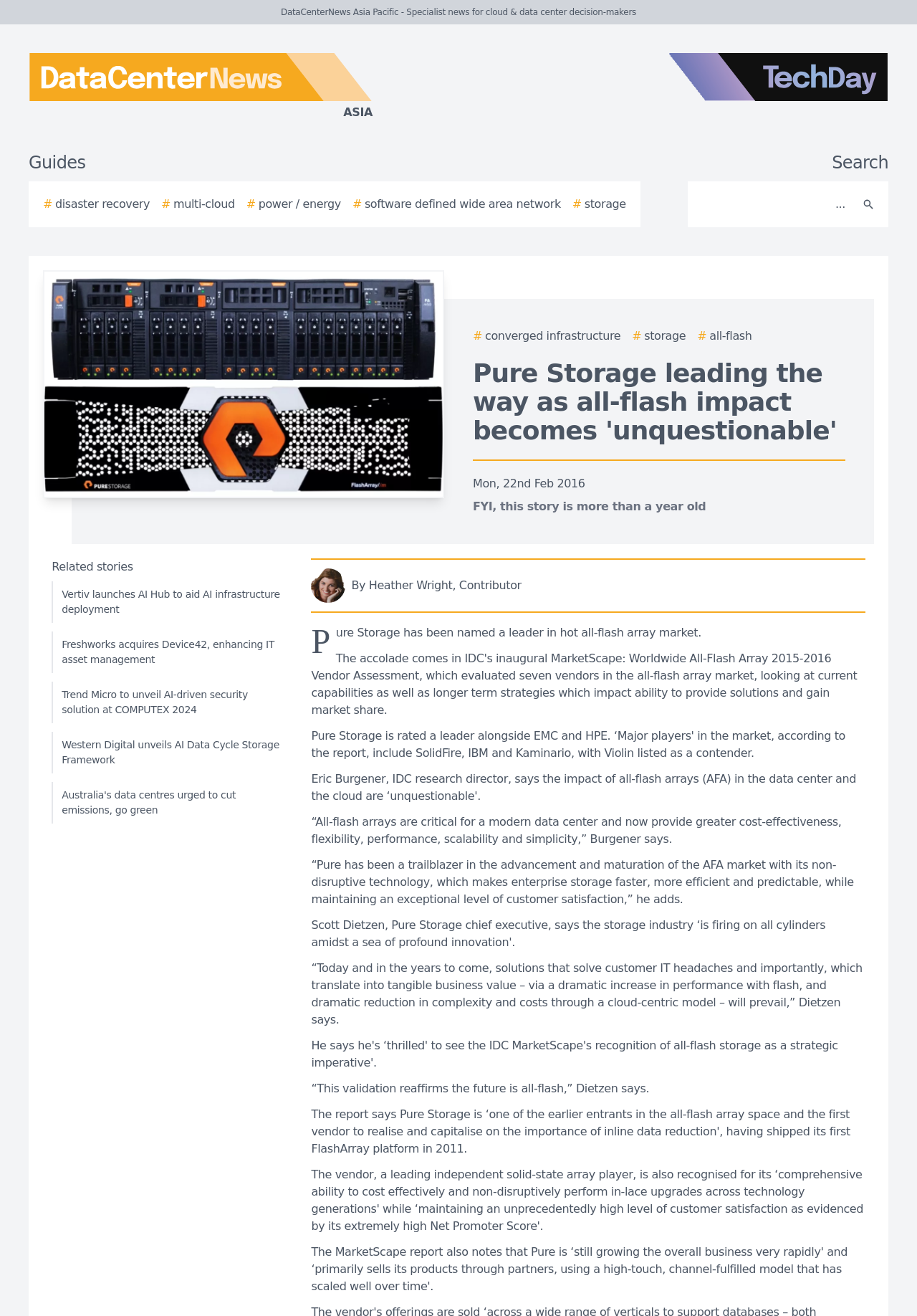Extract the top-level heading from the webpage and provide its text.

Pure Storage leading the way as all-flash impact becomes 'unquestionable'